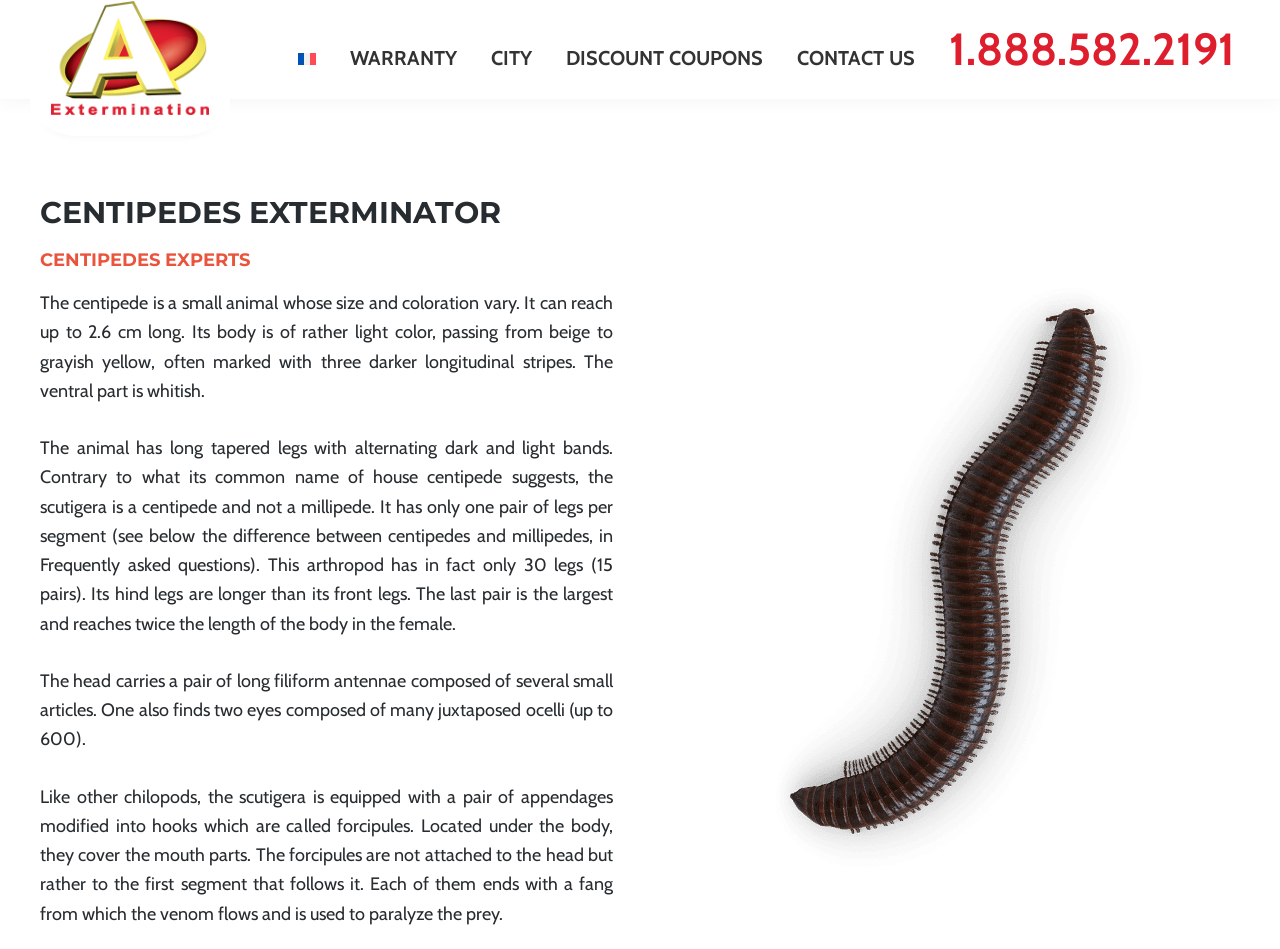What is the purpose of the forcipules in a centipede?
Look at the screenshot and respond with a single word or phrase.

to paralyze prey